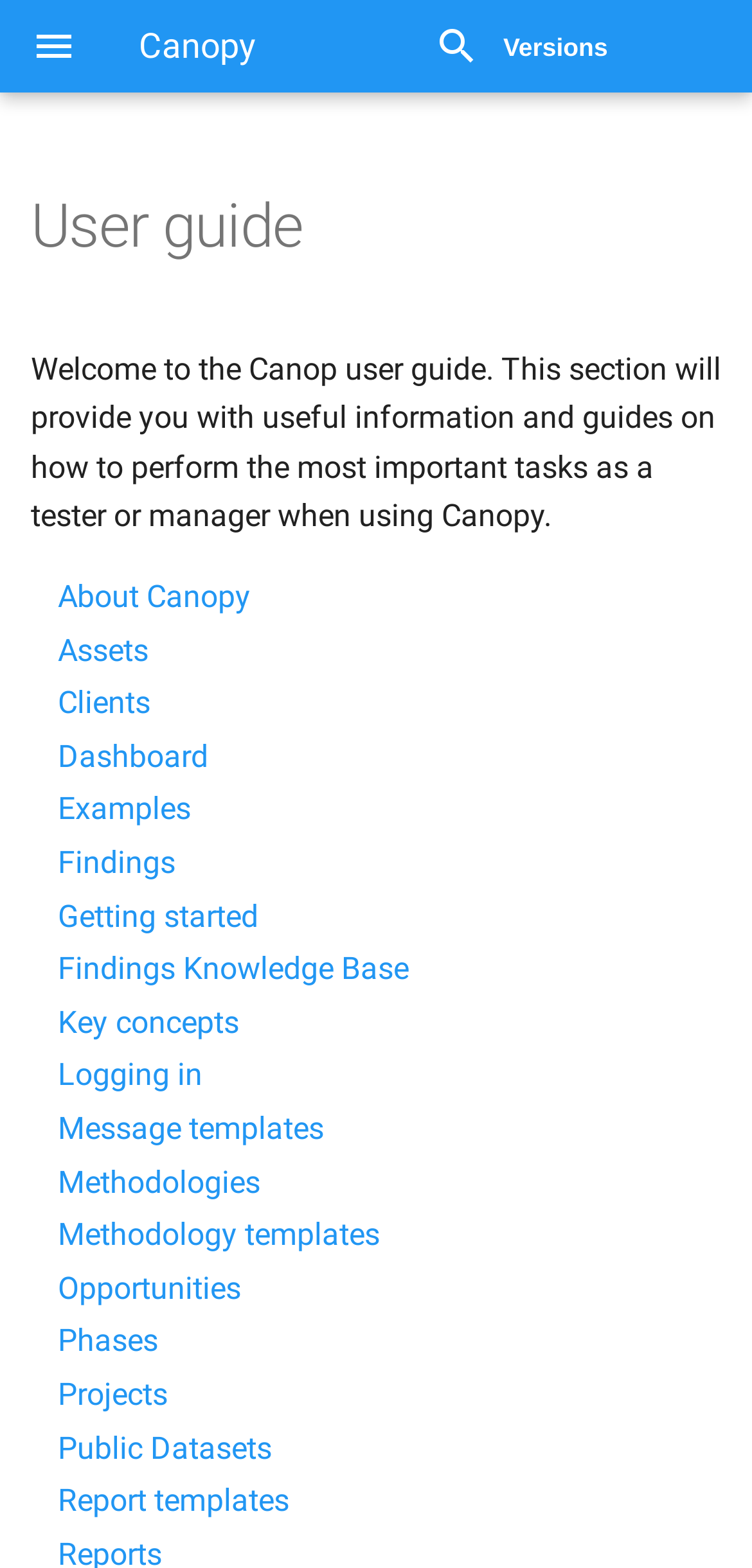Determine the bounding box coordinates for the UI element matching this description: "Skip to content".

[0.026, 0.022, 0.077, 0.037]